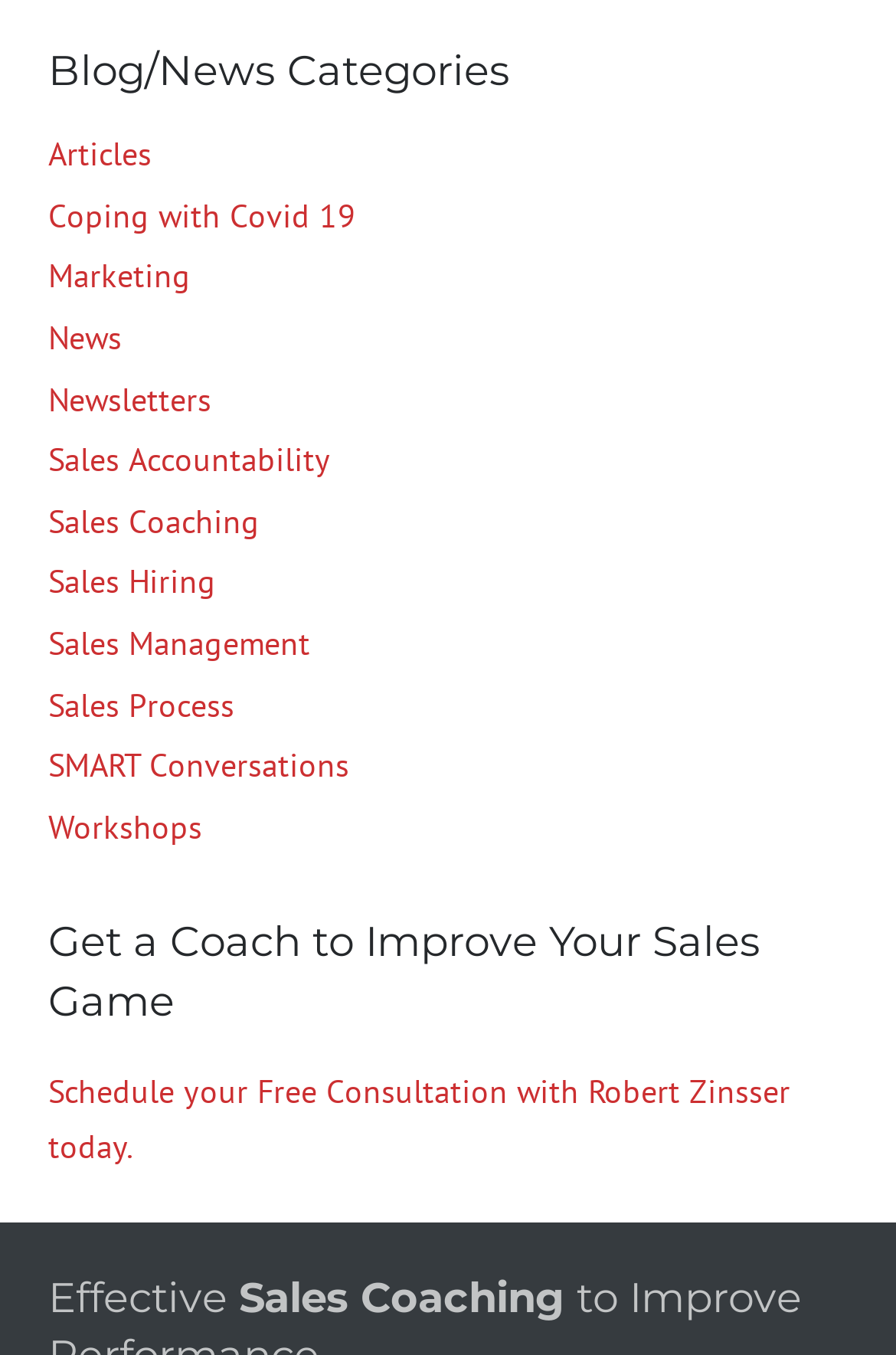Please locate the bounding box coordinates of the element that needs to be clicked to achieve the following instruction: "Login or register". The coordinates should be four float numbers between 0 and 1, i.e., [left, top, right, bottom].

None